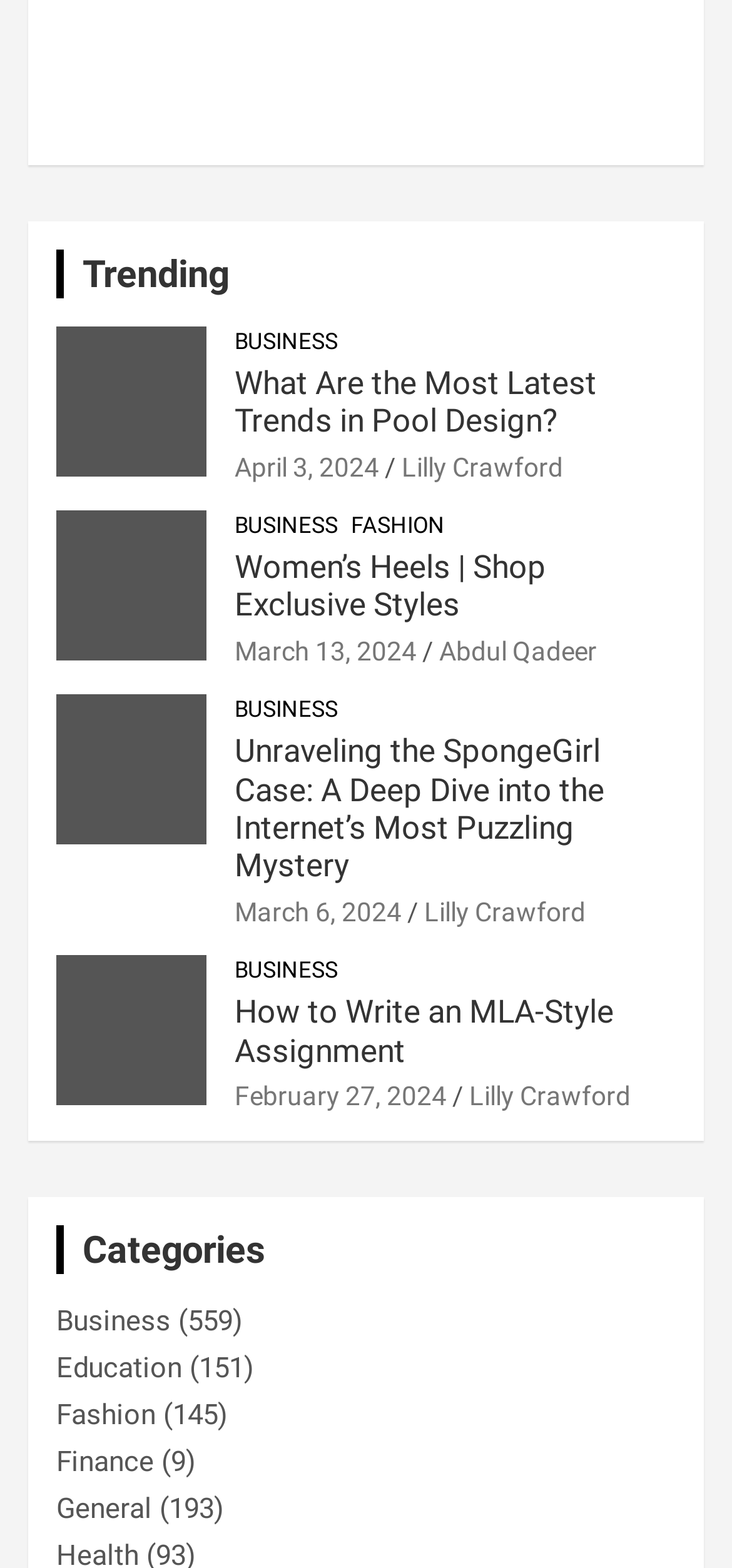How many articles are listed on the page?
Relying on the image, give a concise answer in one word or a brief phrase.

5